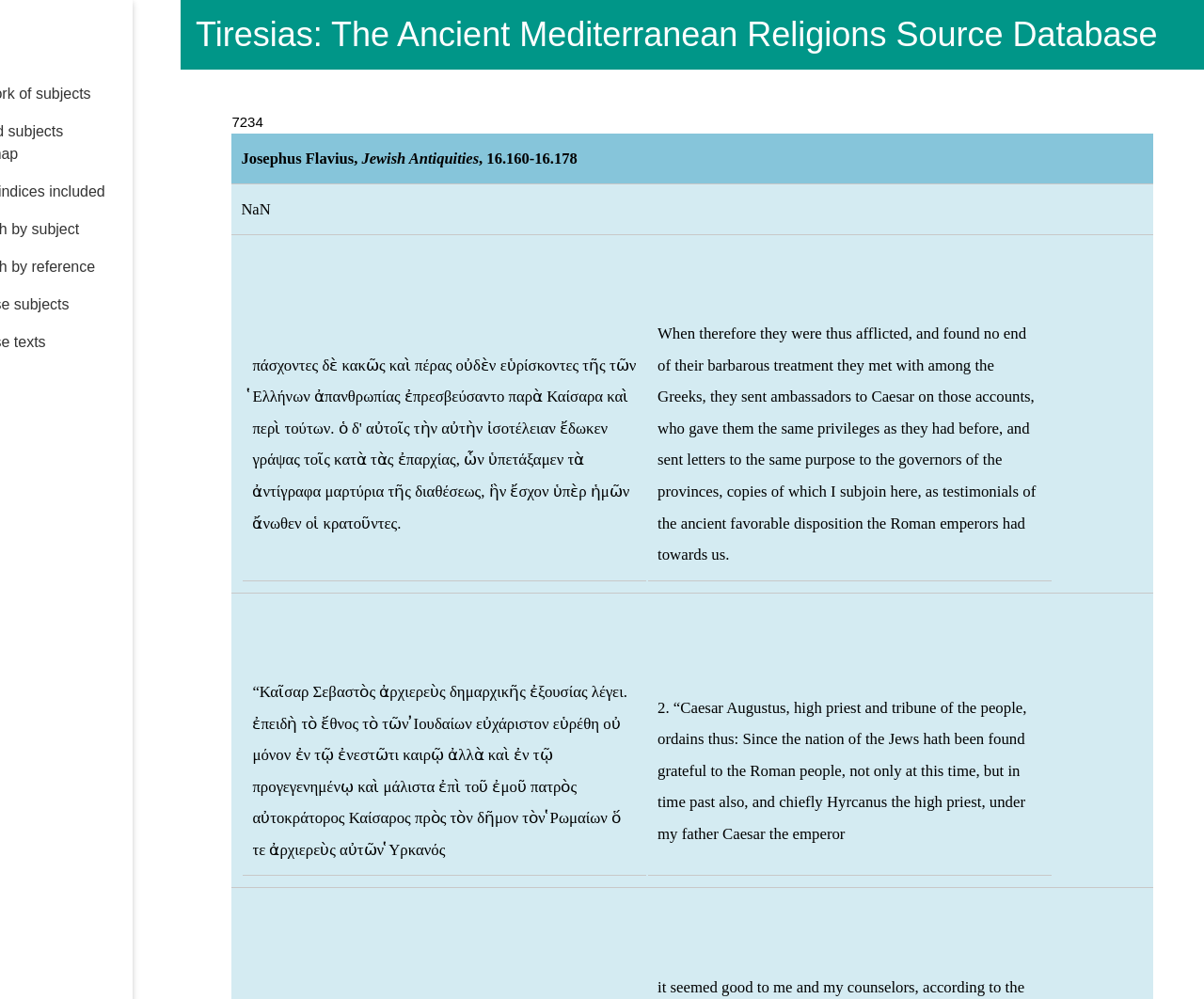Given the element description "Browse subjects", identify the bounding box of the corresponding UI element.

[0.0, 0.286, 0.156, 0.324]